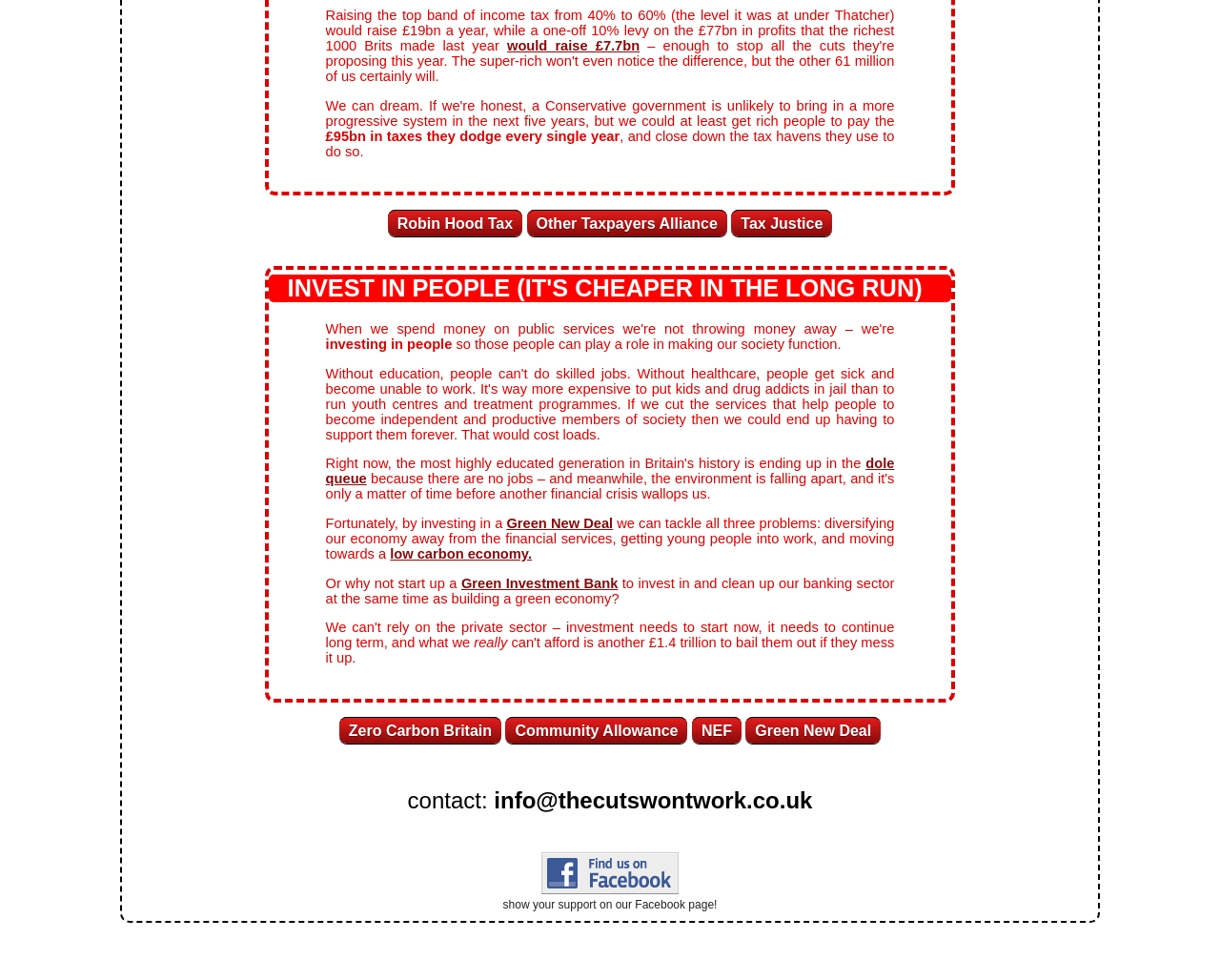What is the name of the initiative mentioned to tackle climate change?
Based on the image, answer the question with a single word or brief phrase.

Green New Deal